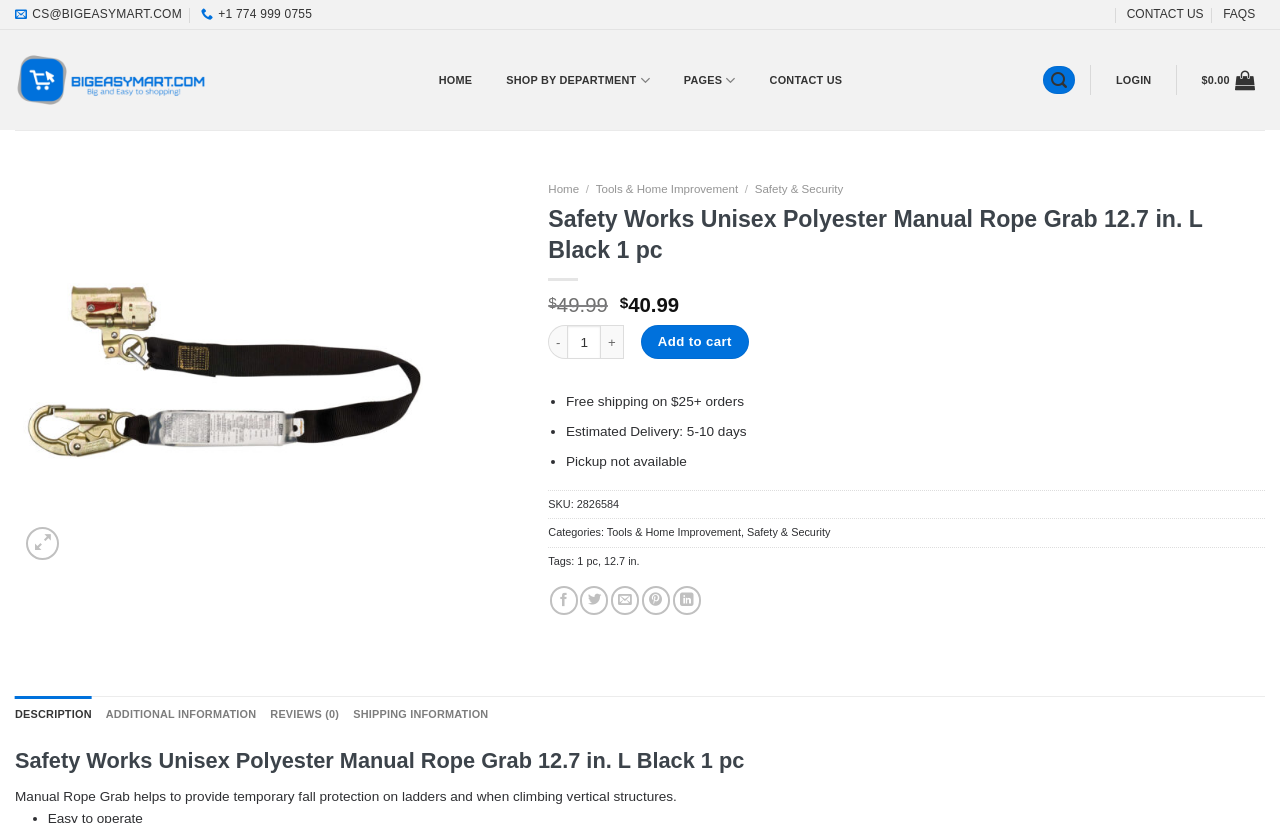What is the estimated delivery time for this product?
Based on the screenshot, provide your answer in one word or phrase.

5-10 days